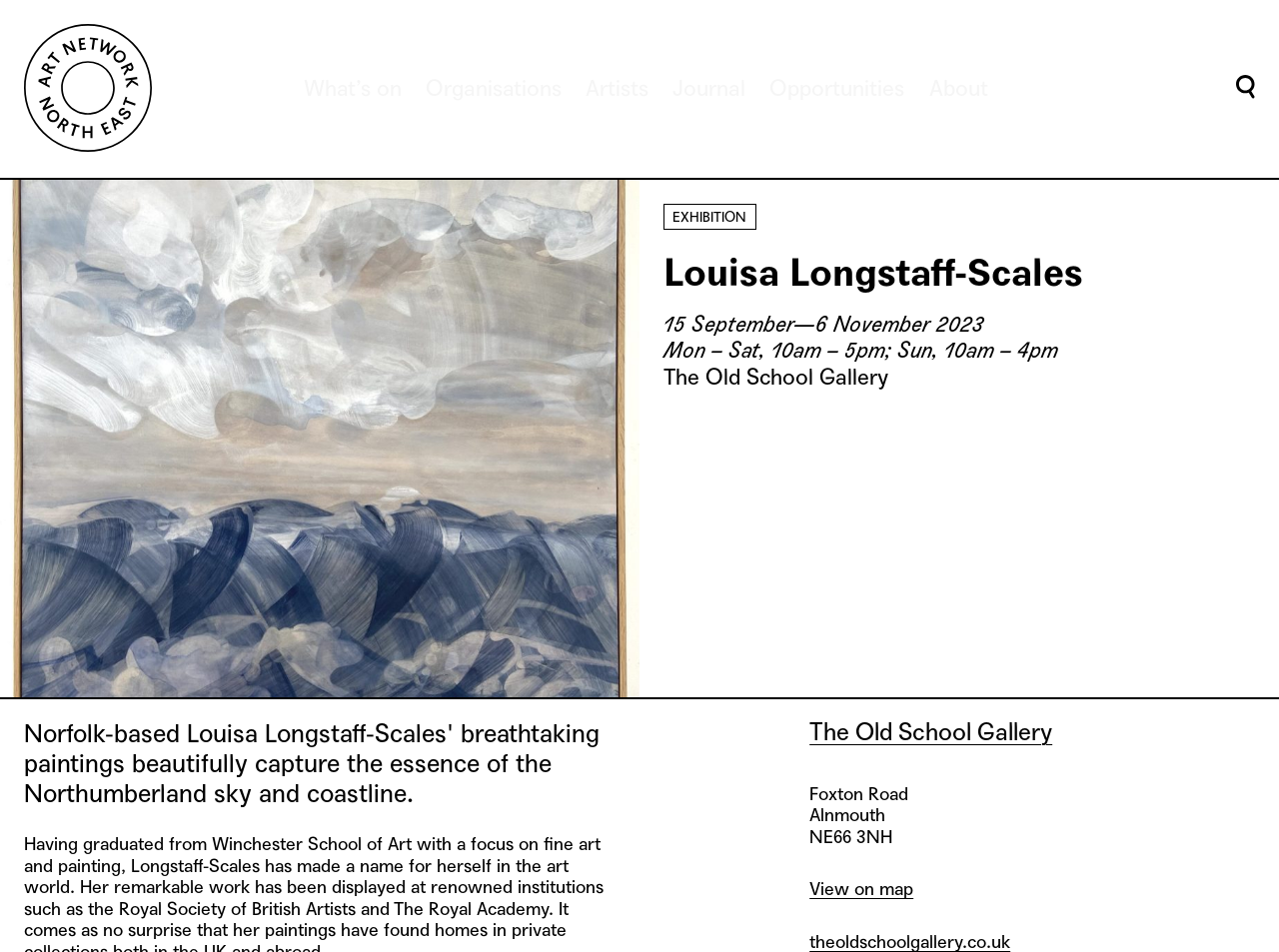Kindly respond to the following question with a single word or a brief phrase: 
What can be used to search the site?

The form below